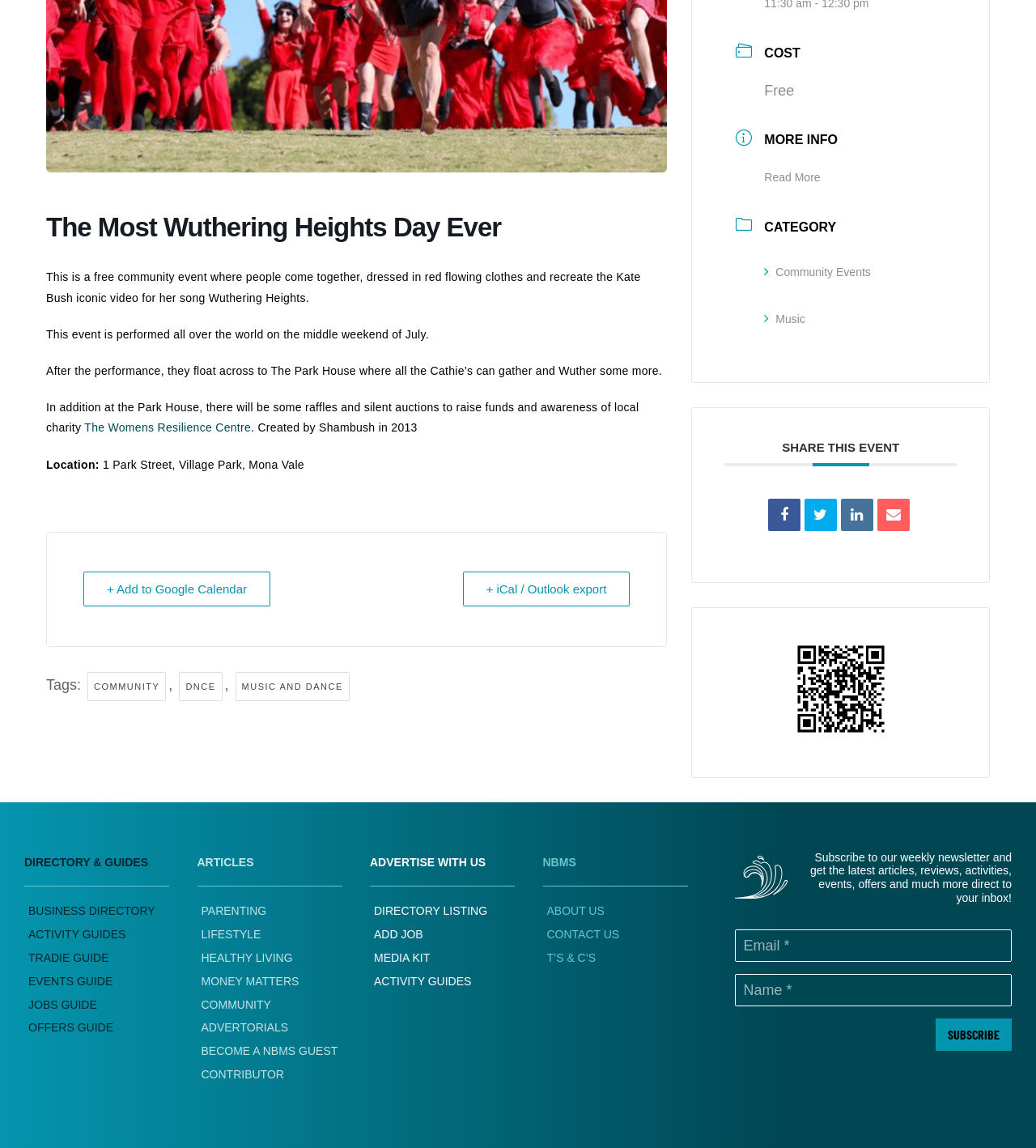Identify the bounding box coordinates of the HTML element based on this description: "The Womens Resilience Centre".

[0.081, 0.367, 0.242, 0.378]